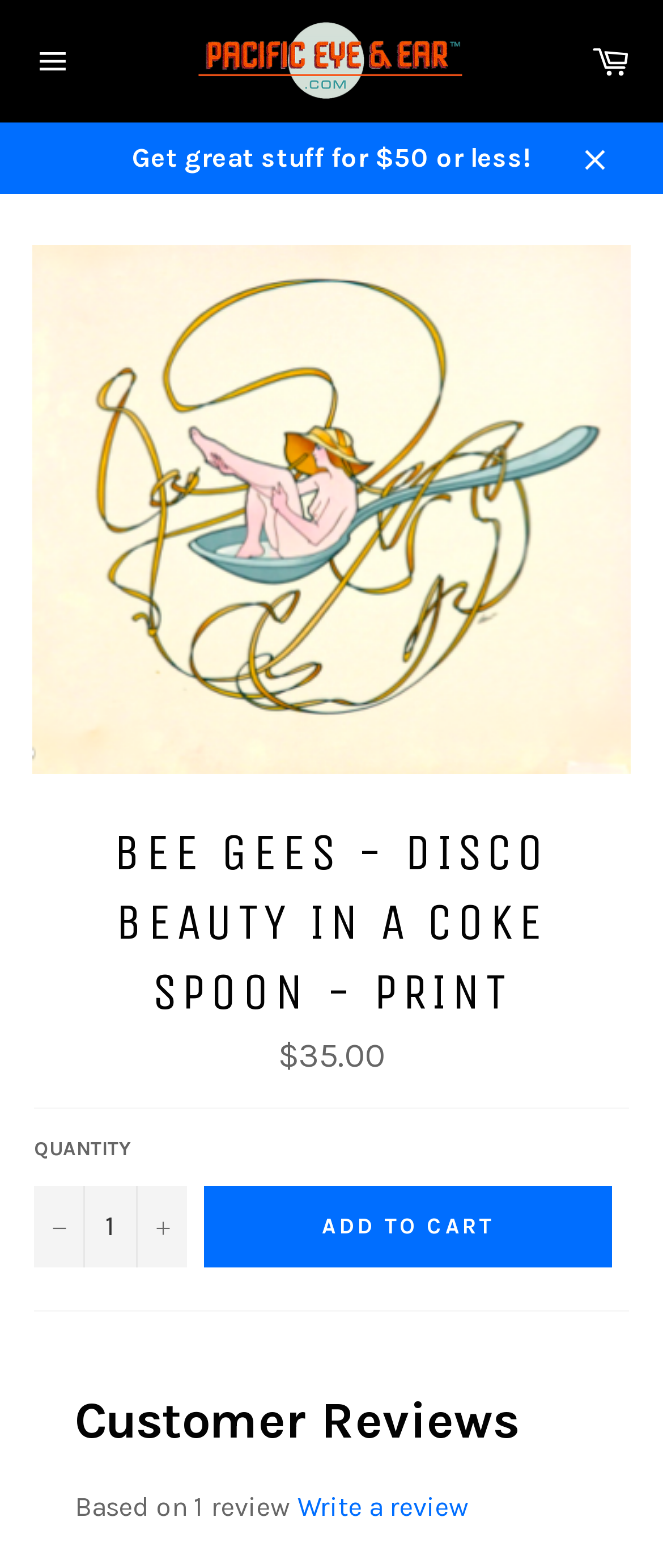Provide the text content of the webpage's main heading.

BEE GEES - DISCO BEAUTY IN A COKE SPOON - PRINT